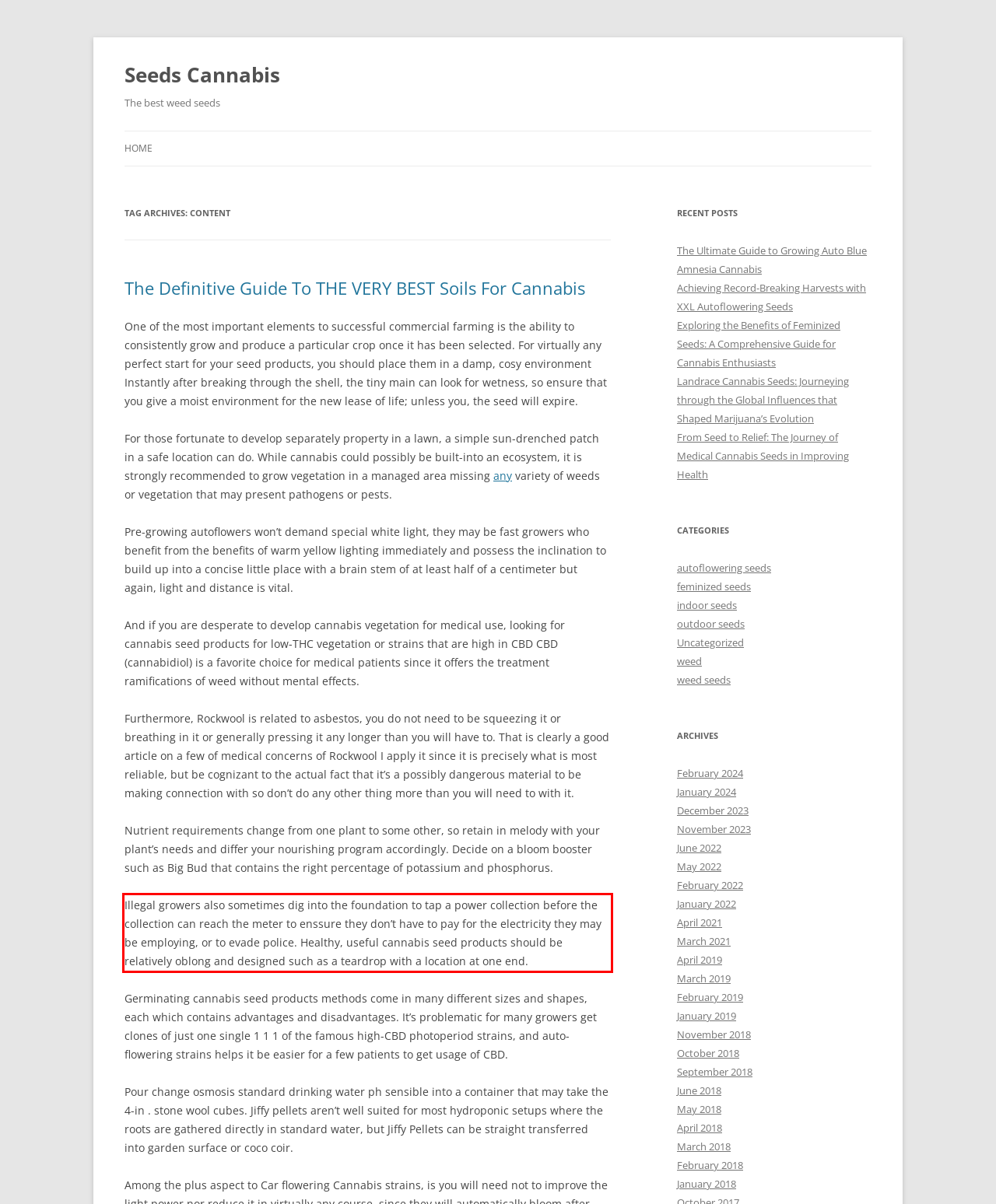Please look at the webpage screenshot and extract the text enclosed by the red bounding box.

Illegal growers also sometimes dig into the foundation to tap a power collection before the collection can reach the meter to enssure they don’t have to pay for the electricity they may be employing, or to evade police. Healthy, useful cannabis seed products should be relatively oblong and designed such as a teardrop with a location at one end.